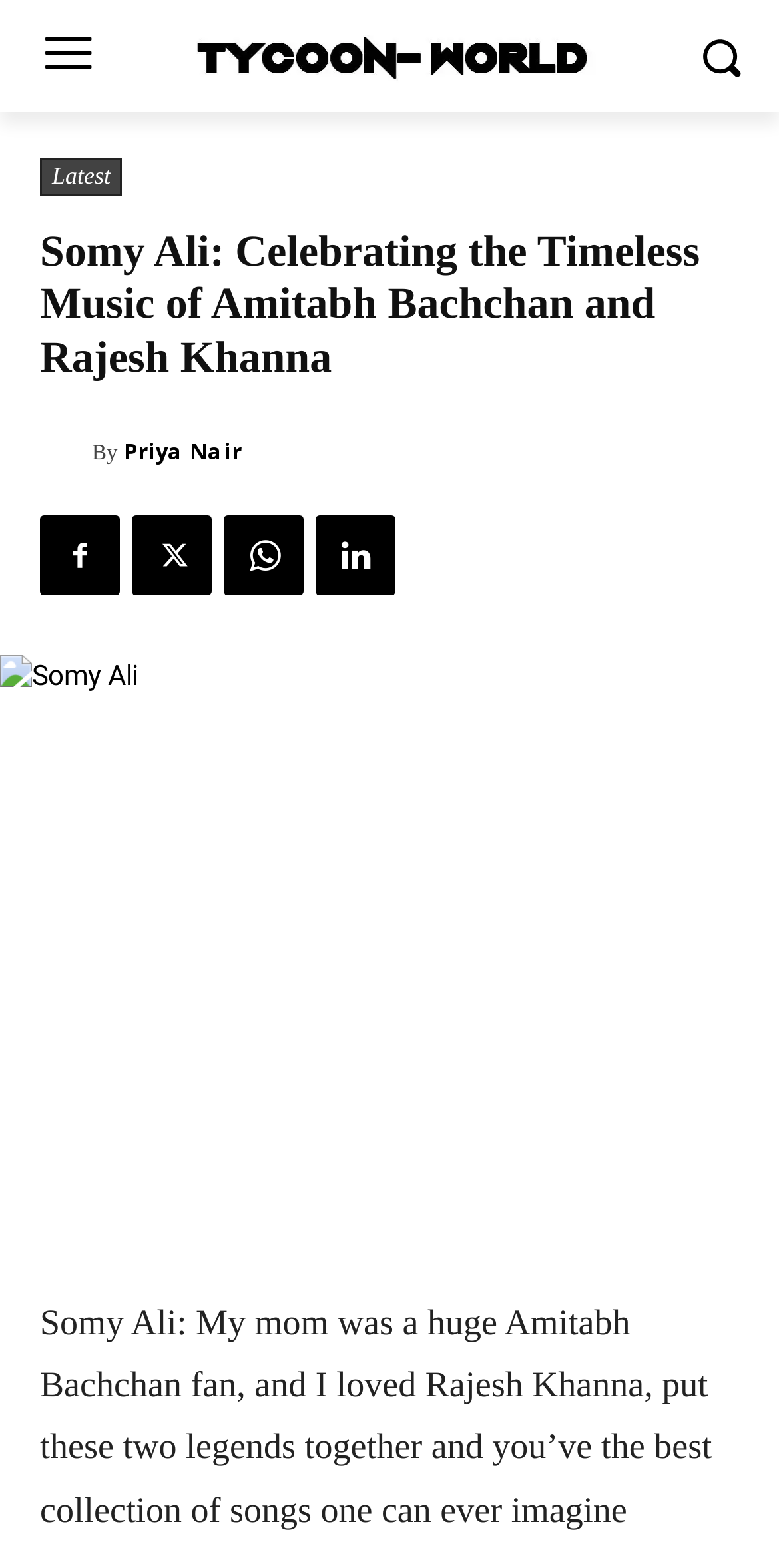How many social media icons are there?
Using the information presented in the image, please offer a detailed response to the question.

I counted the number of social media icons by looking at the link elements with Unicode characters '', '', '', and '' which are located below the author's name.